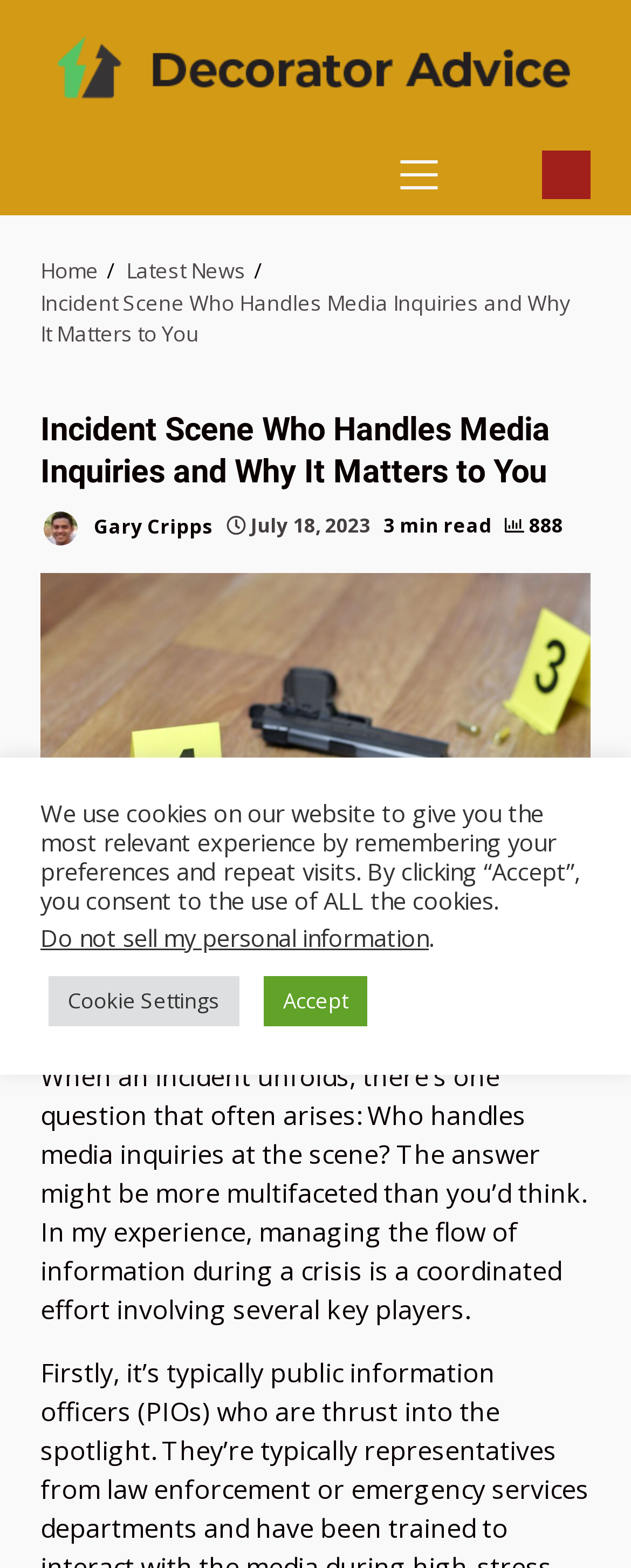Please provide the bounding box coordinates for the element that needs to be clicked to perform the instruction: "Search for something". The coordinates must consist of four float numbers between 0 and 1, formatted as [left, top, right, bottom].

[0.731, 0.092, 0.859, 0.131]